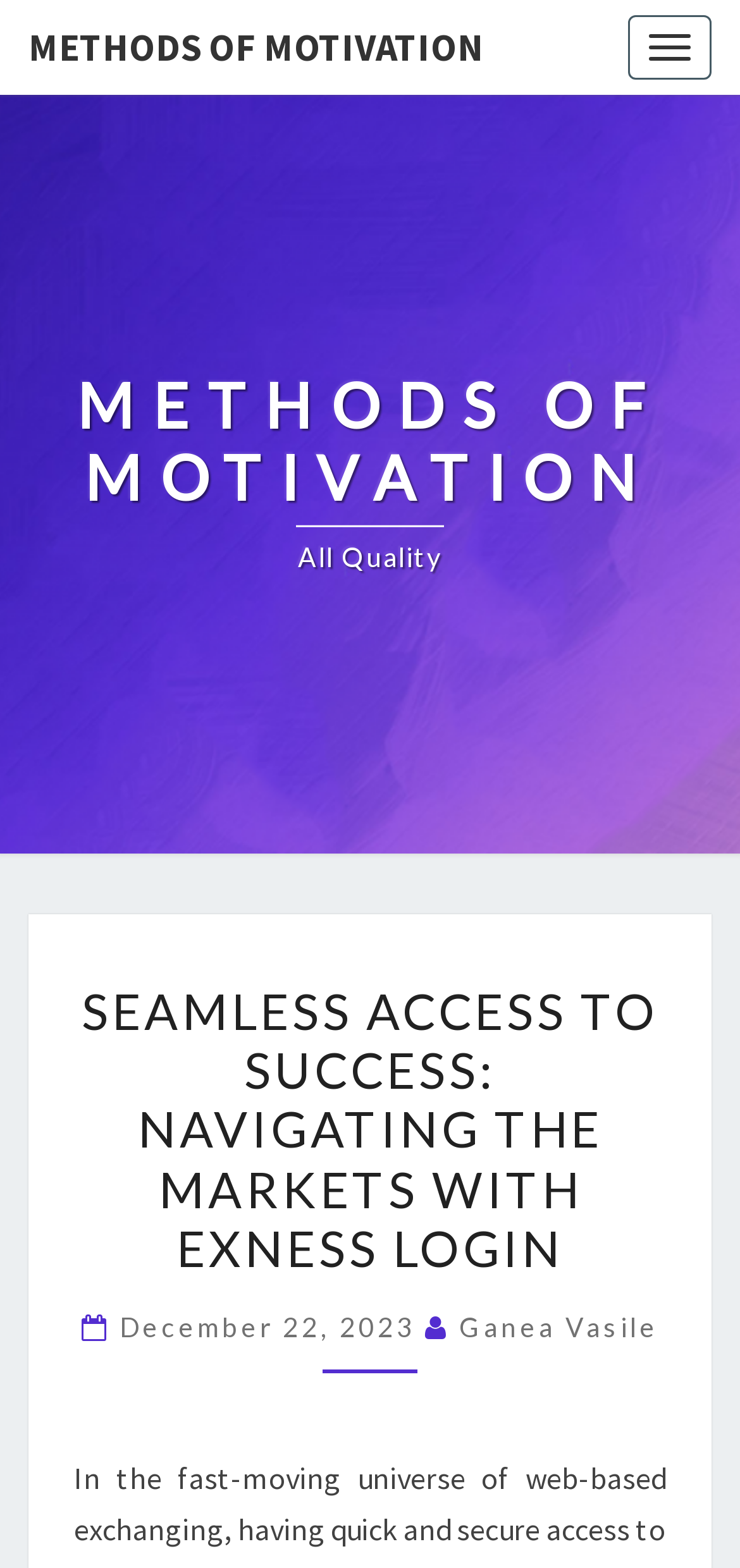Who is the author of the webpage content?
Answer the question with detailed information derived from the image.

The author of the webpage content is mentioned as 'Ganea Vasile', which is found in the heading section, specifically in the element with the text ' December 22, 2023  Ganea Vasile'.